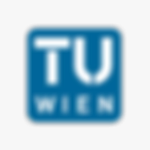Where is the university located?
Kindly give a detailed and elaborate answer to the question.

The caption highlights the letters 'Wien' in the logo, which depicts the university's location in Vienna, Austria. This information is explicitly stated in the caption.